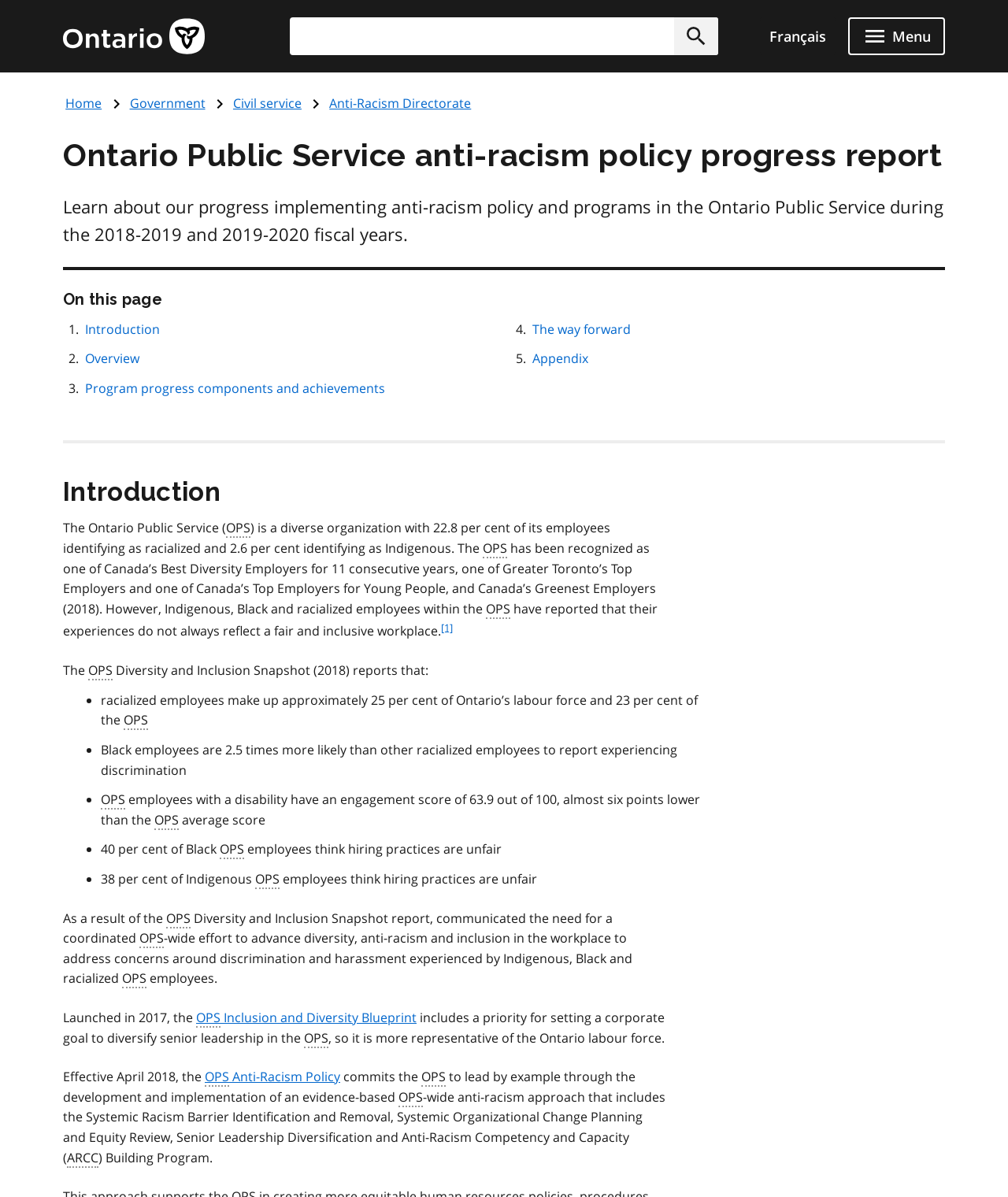Give a concise answer using one word or a phrase to the following question:
What is the engagement score of employees with a disability in the Ontario Public Service?

63.9 out of 100